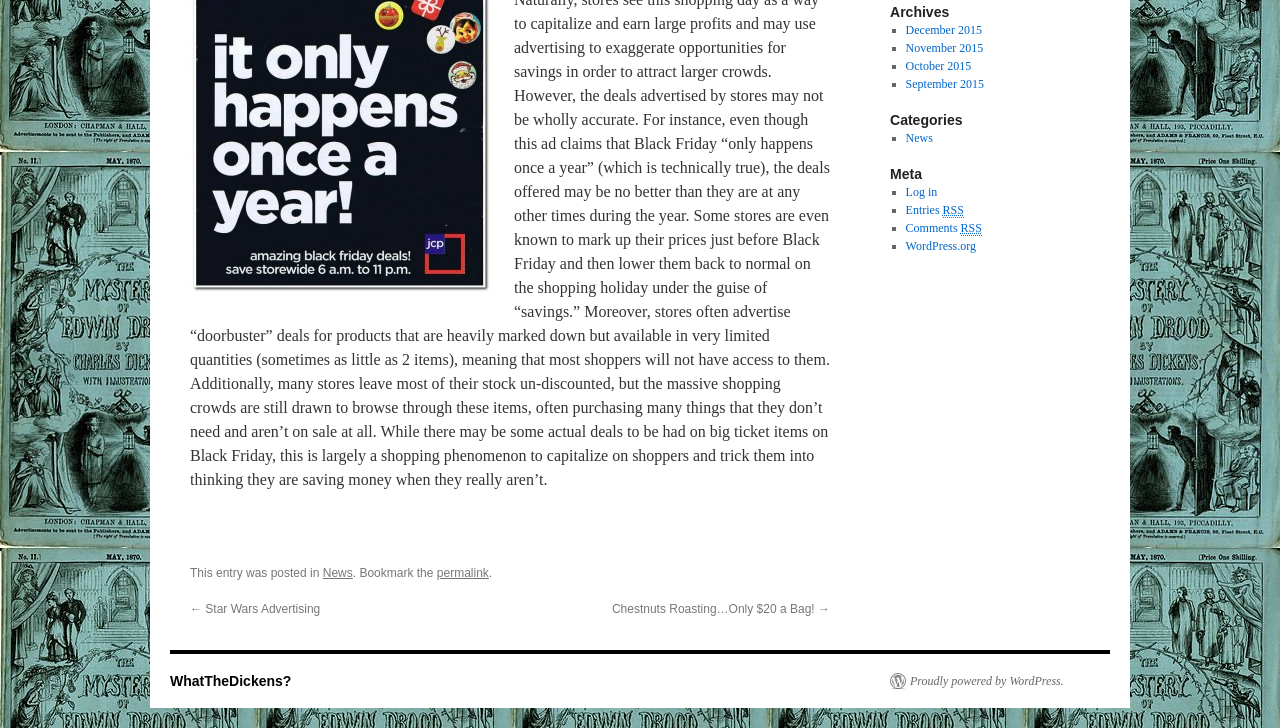Locate and provide the bounding box coordinates for the HTML element that matches this description: "WordPress.org".

[0.707, 0.328, 0.763, 0.348]